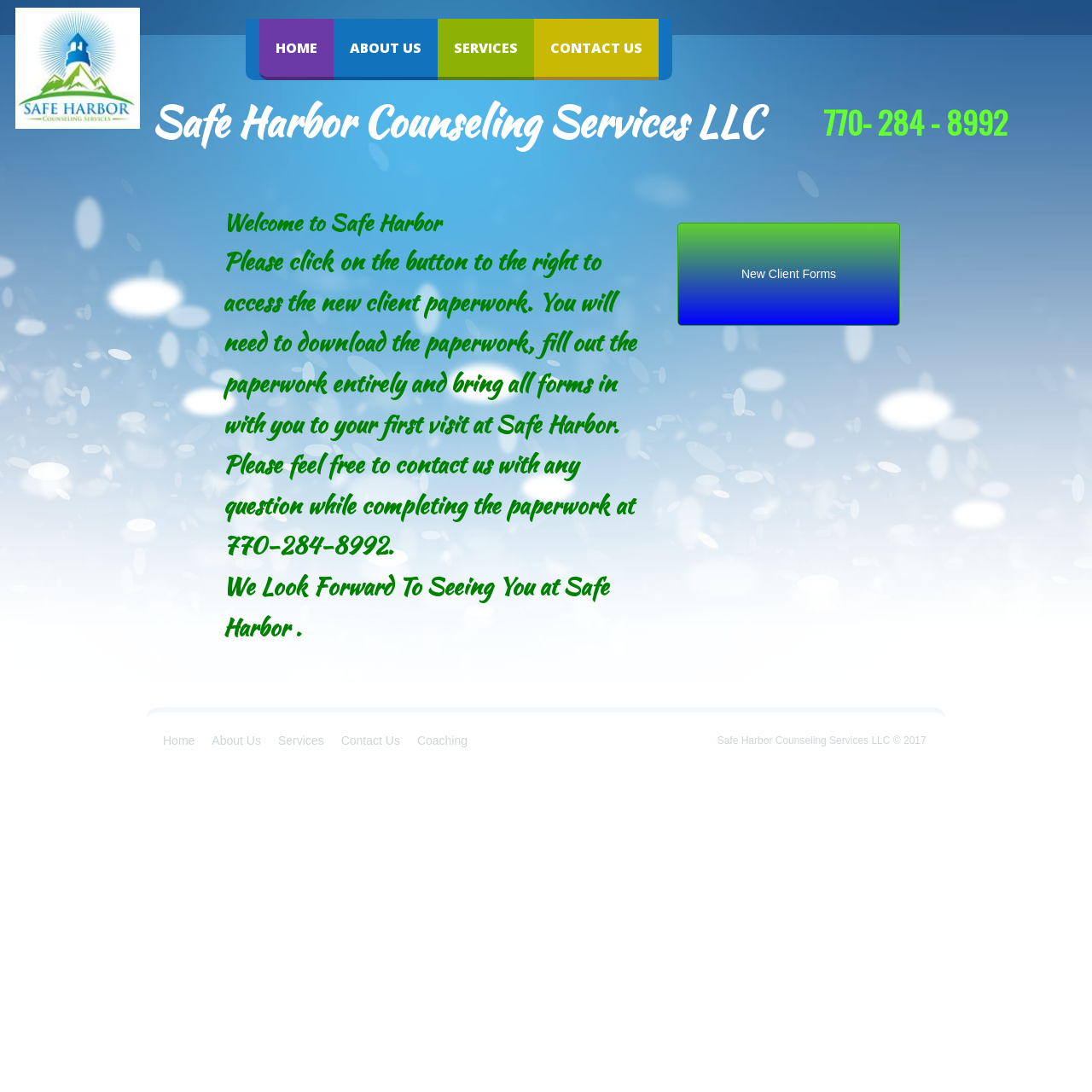How many links are in the top navigation menu?
Please answer the question as detailed as possible based on the image.

I counted the number of link elements in the top navigation menu, which are 'HOME', 'ABOUT US', 'SERVICES', and 'CONTACT US'.